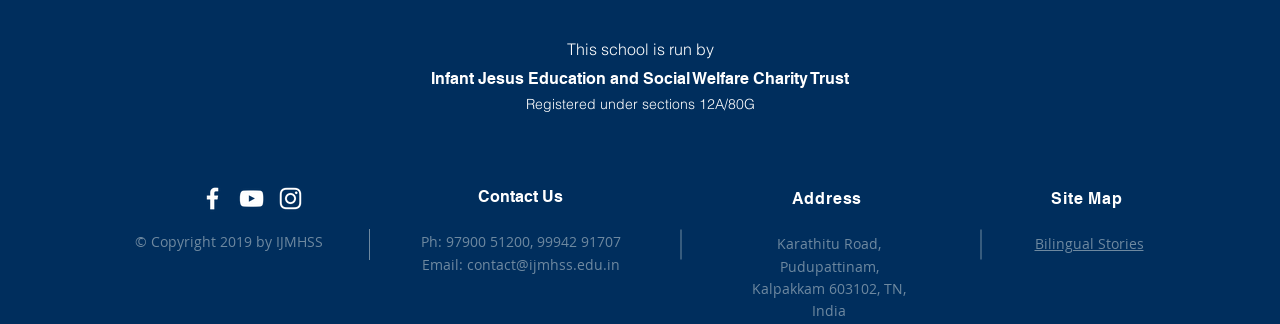Given the webpage screenshot, identify the bounding box of the UI element that matches this description: "Karathitu Road, Pudupattinam,".

[0.607, 0.723, 0.688, 0.851]